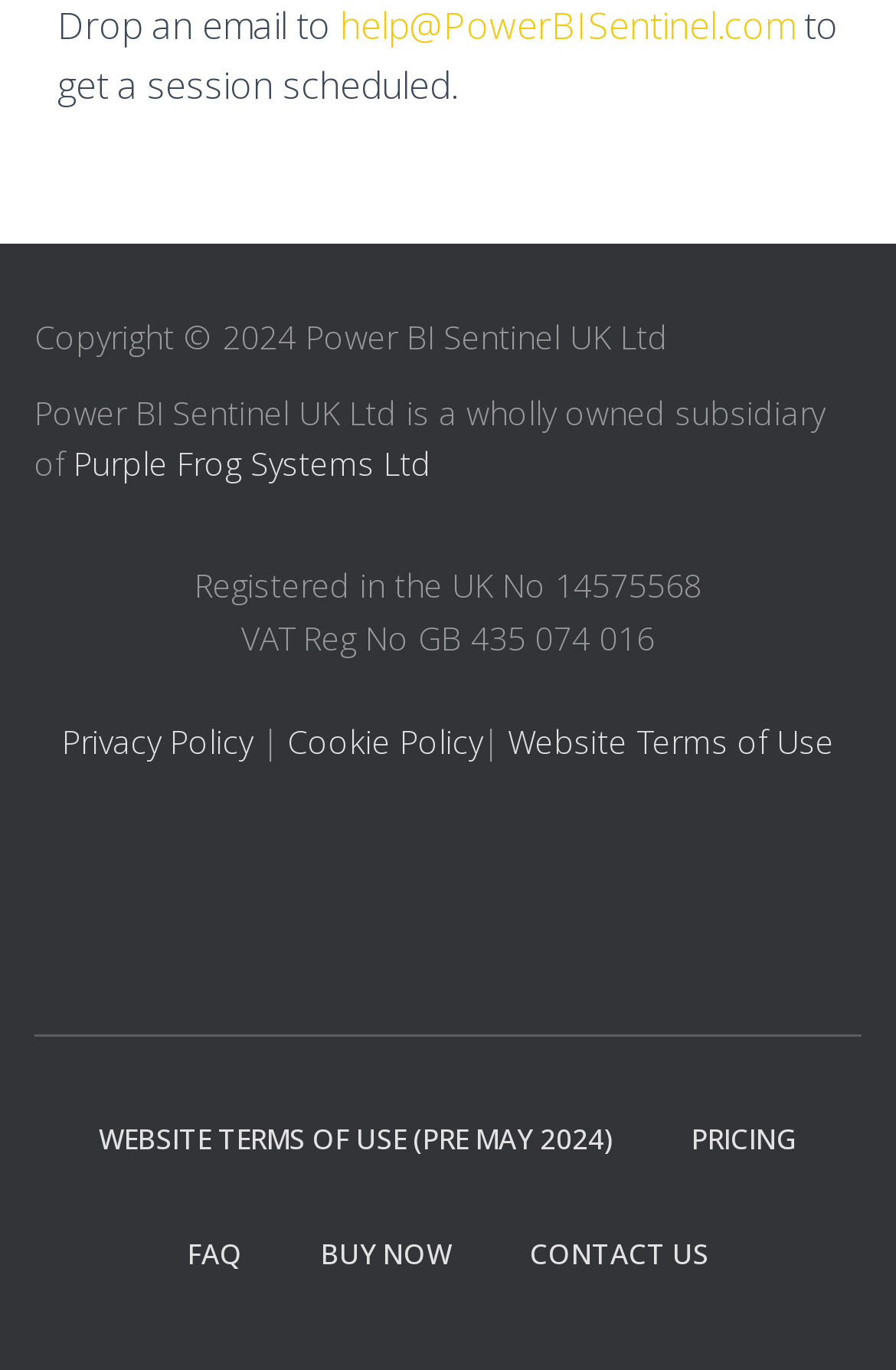What is the registration number of the company?
Please provide a single word or phrase as your answer based on the screenshot.

14575568